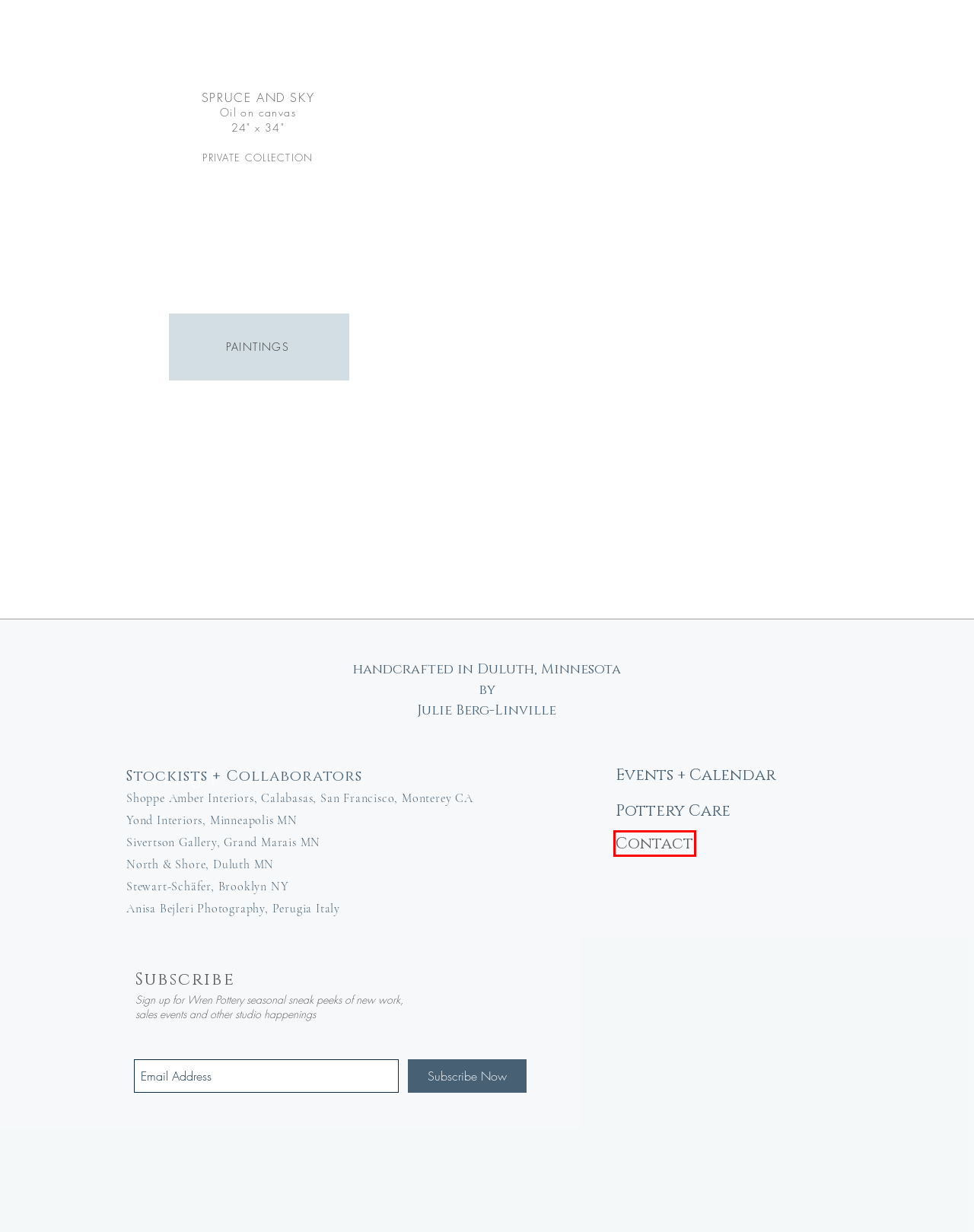Examine the screenshot of the webpage, which has a red bounding box around a UI element. Select the webpage description that best fits the new webpage after the element inside the red bounding box is clicked. Here are the choices:
A. Julie Berg-Linville Archives - Sivertson Gallery
B. POTTERY SHOP | wrenpottery
C. ARTIST | wrenpottery
D. PAINTING + PRINT SHOP | wrenpottery
E. CARE | wrenpottery
F. Cart Page | wrenpottery
G. EVENTS | wrenpottery
H. CONTACT | wrenpottery

H